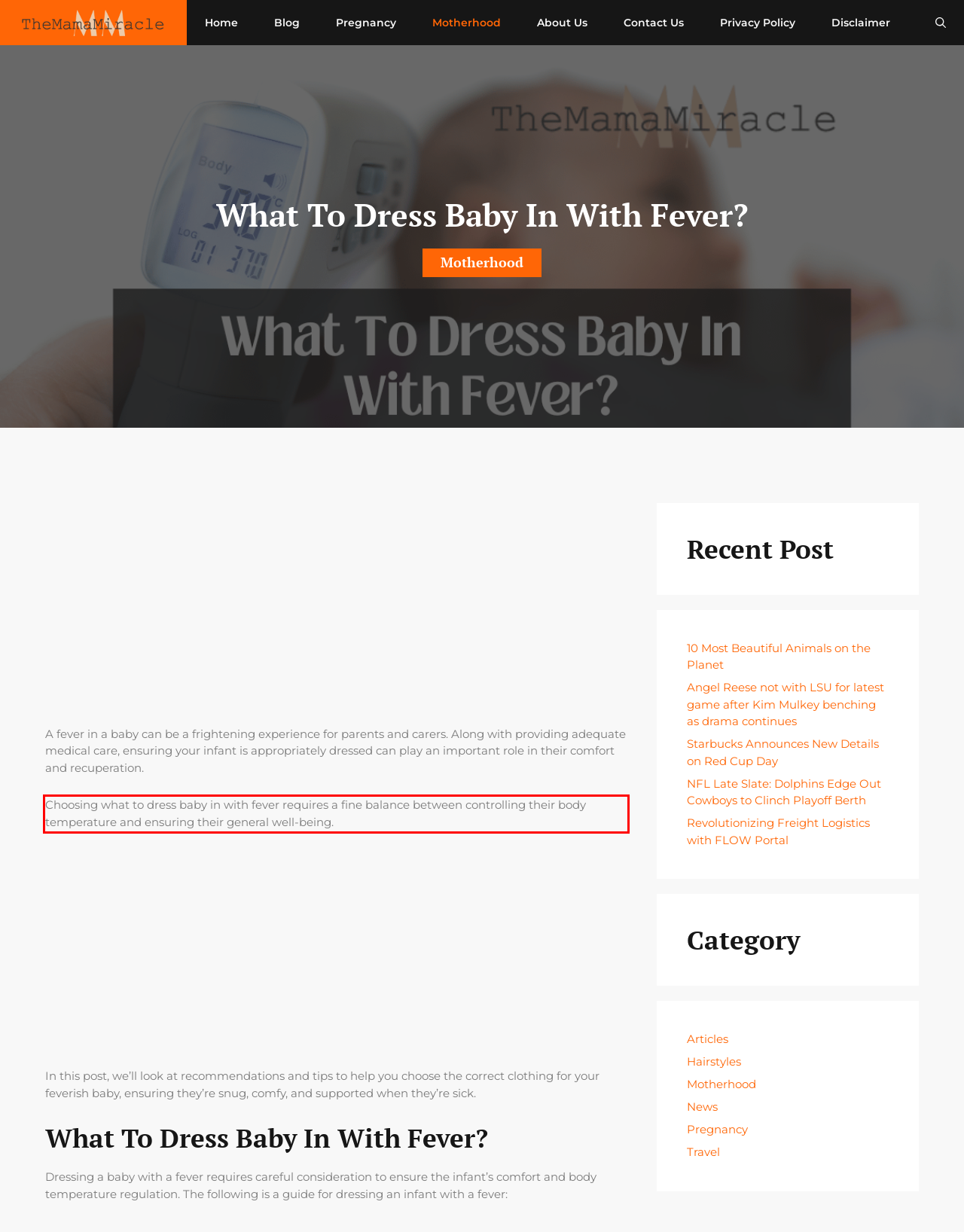Given the screenshot of a webpage, identify the red rectangle bounding box and recognize the text content inside it, generating the extracted text.

Choosing what to dress baby in with fever requires a fine balance between controlling their body temperature and ensuring their general well-being.